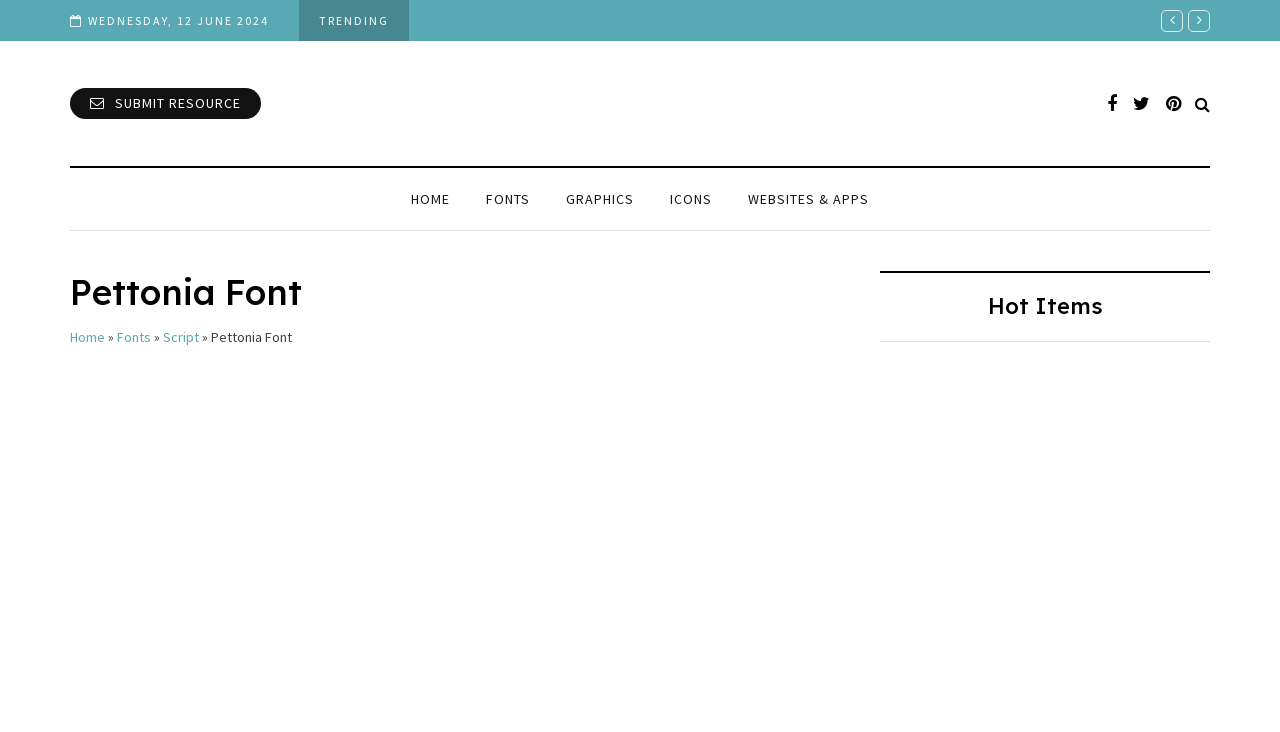Specify the bounding box coordinates (top-left x, top-left y, bottom-right x, bottom-right y) of the UI element in the screenshot that matches this description: Websites & Apps

[0.57, 0.257, 0.693, 0.287]